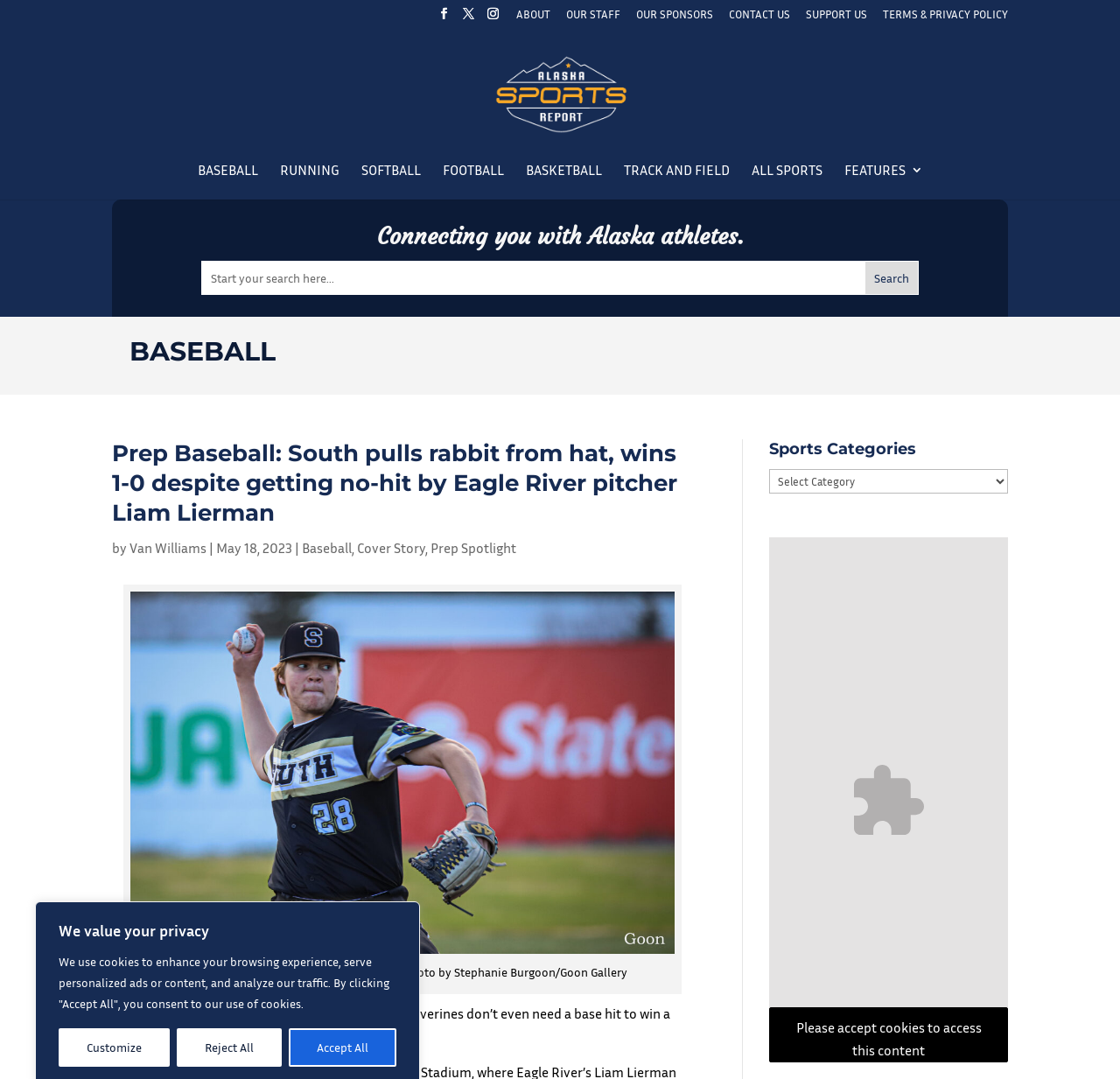Give a one-word or phrase response to the following question: What is the name of the photographer who took the photo of South’s Gavin Partch?

Stephanie Burgoon